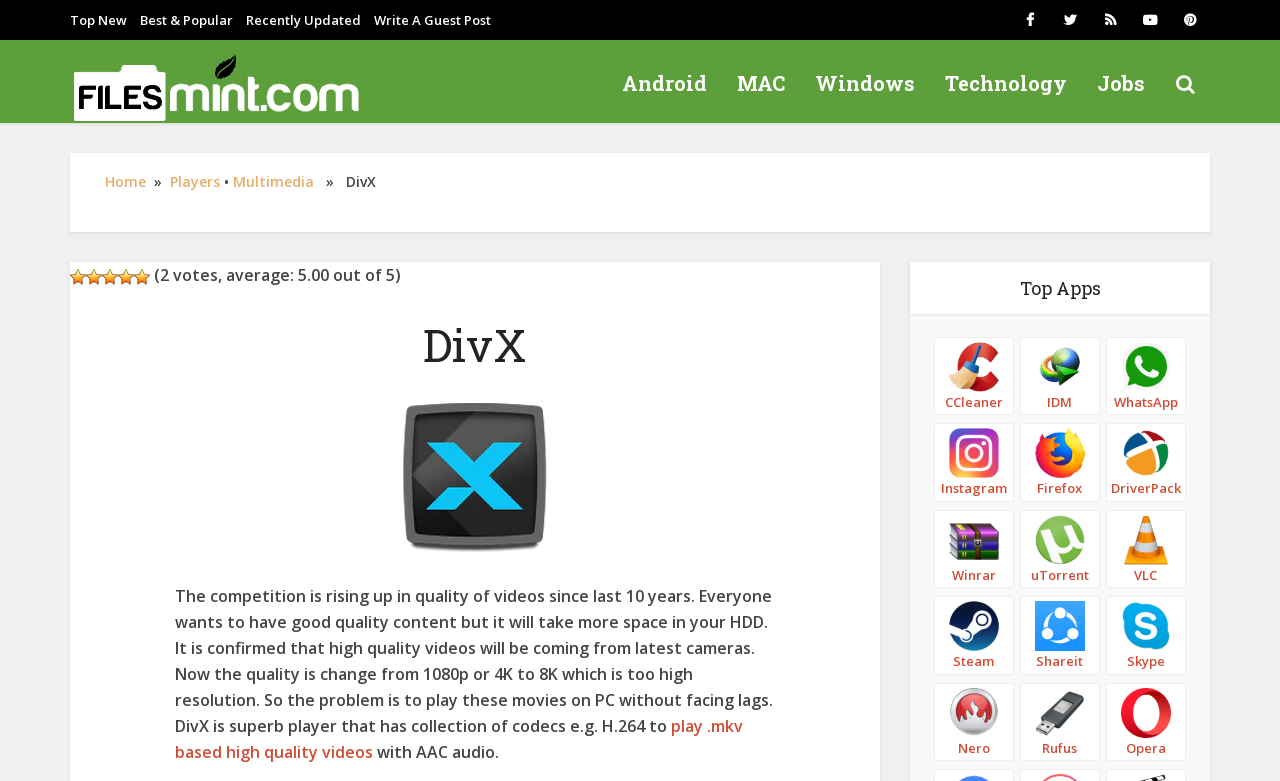Identify the bounding box for the element characterized by the following description: "Write A Guest Post".

[0.292, 0.014, 0.384, 0.037]